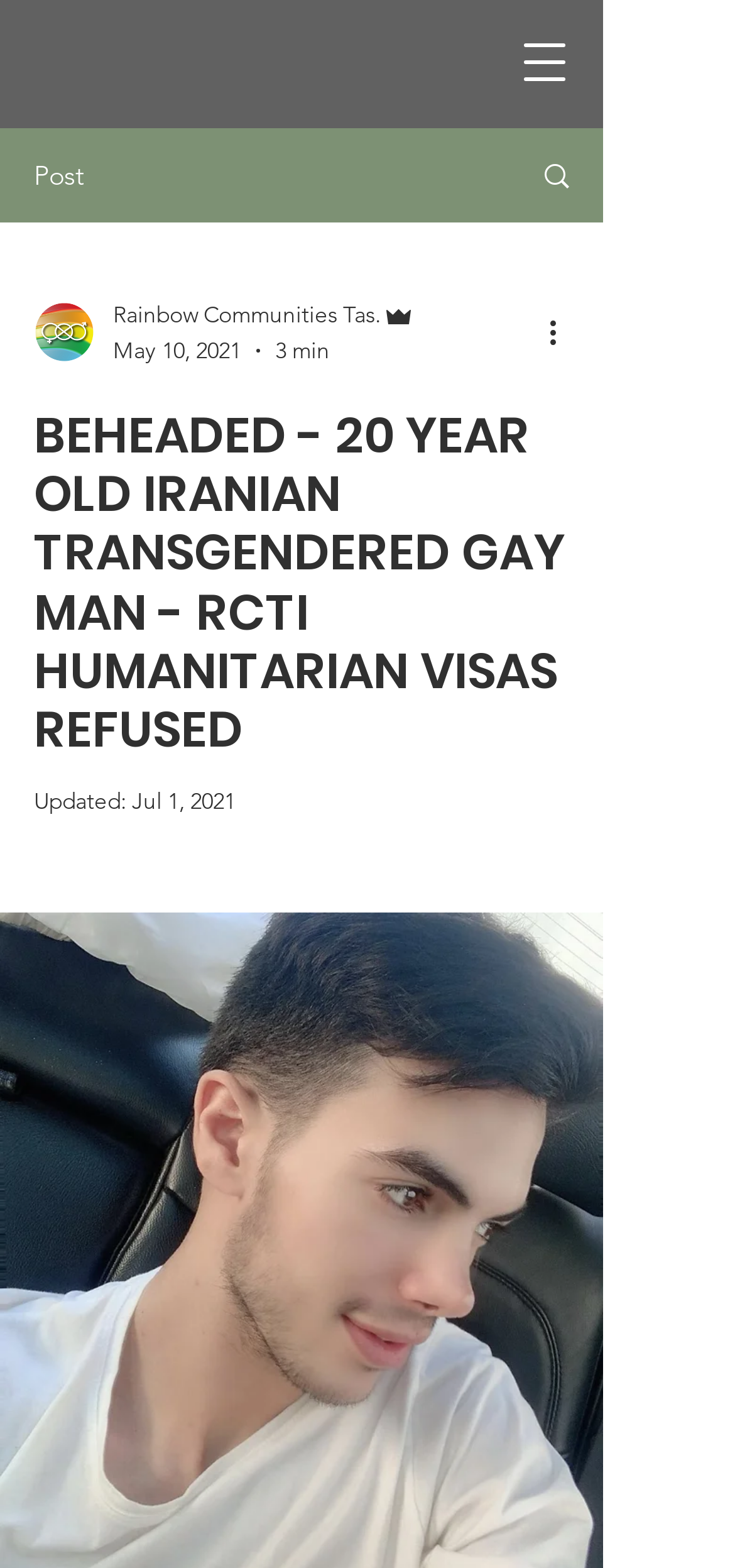What is the author of the article?
From the screenshot, supply a one-word or short-phrase answer.

Rainbow Communities Tas. Admin